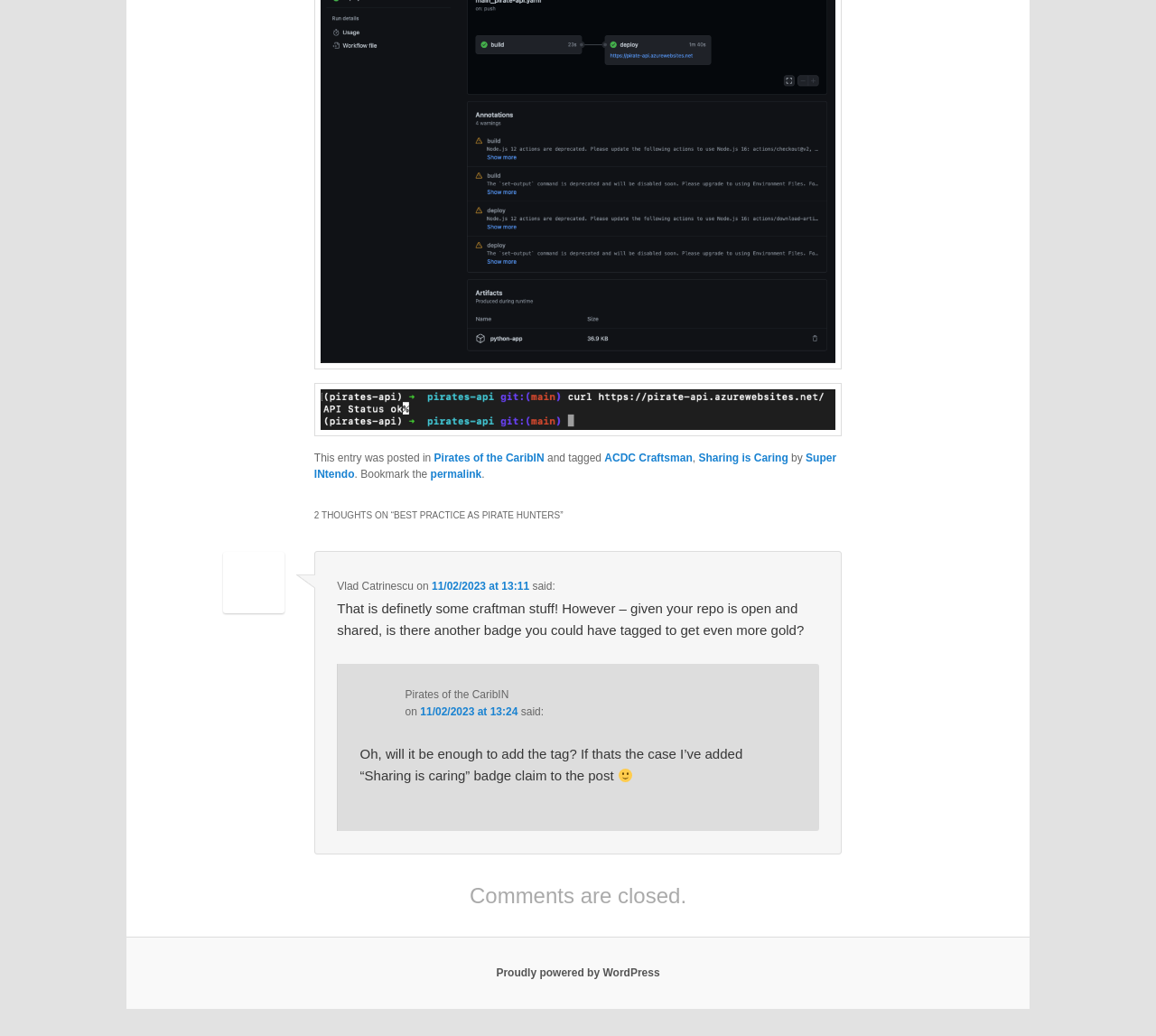Could you determine the bounding box coordinates of the clickable element to complete the instruction: "Click on the 'Proudly powered by WordPress' link"? Provide the coordinates as four float numbers between 0 and 1, i.e., [left, top, right, bottom].

[0.429, 0.933, 0.571, 0.945]